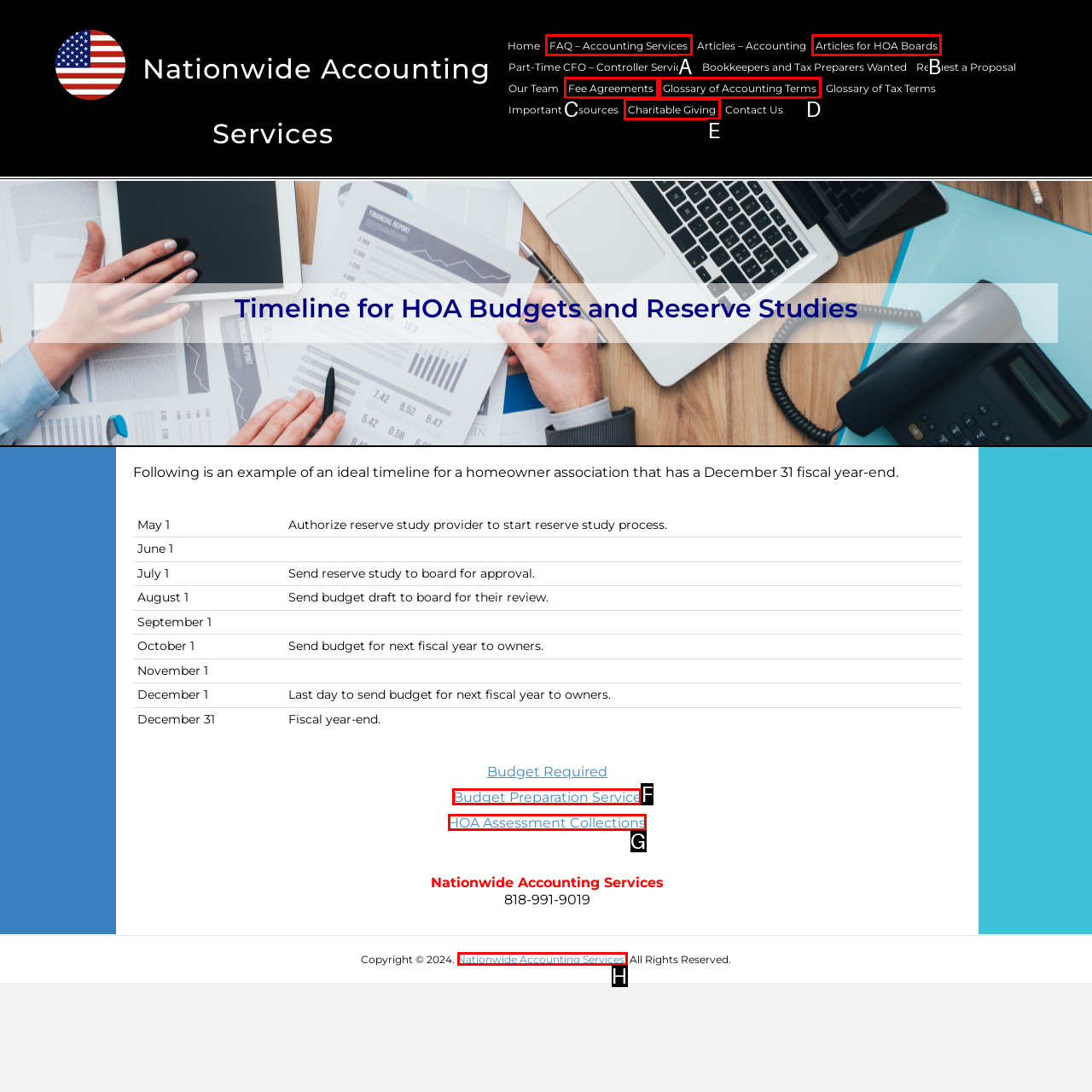What option should you select to complete this task: View Articles for HOA Boards? Indicate your answer by providing the letter only.

B